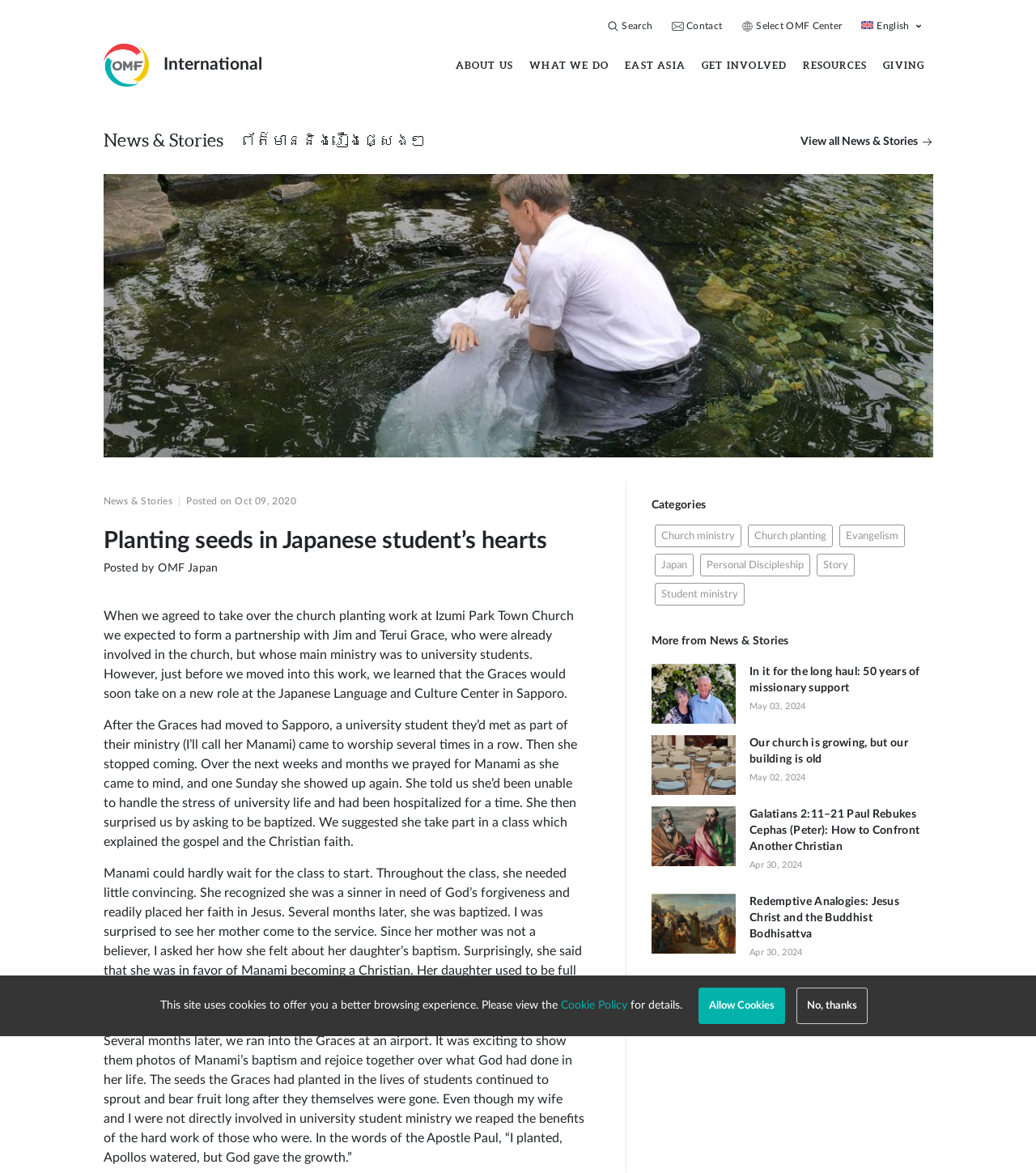What is the name of the organization mentioned in the article?
Refer to the image and provide a concise answer in one word or phrase.

OMF